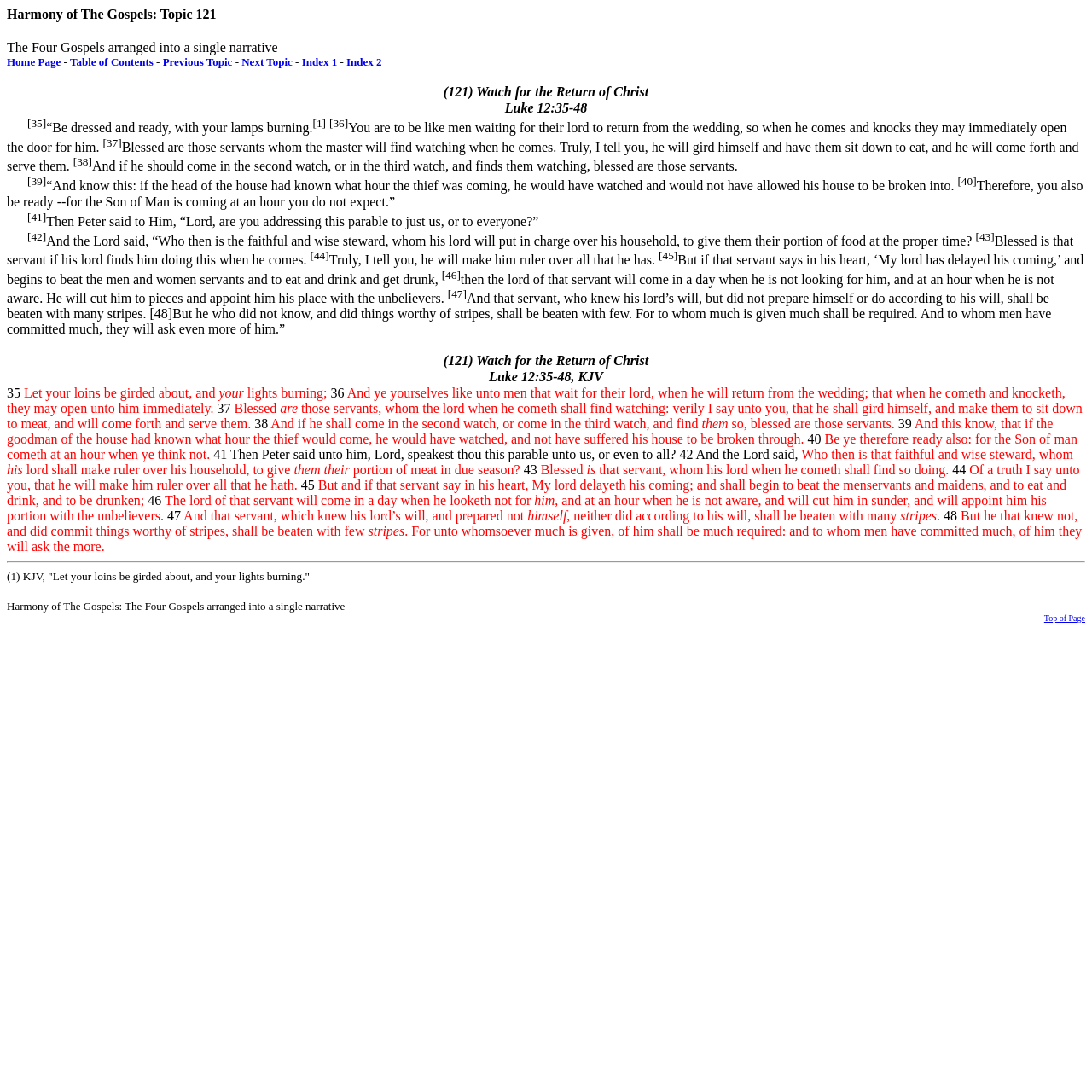What is the lord's action when he comes and finds the servants watching?
Answer the question with as much detail as you can, using the image as a reference.

According to the Bible verse Luke 12:35-48, when the lord comes and finds the servants watching, 'he will gird himself, and make them to sit down to meat, and will come forth and serve them', as stated in the text.